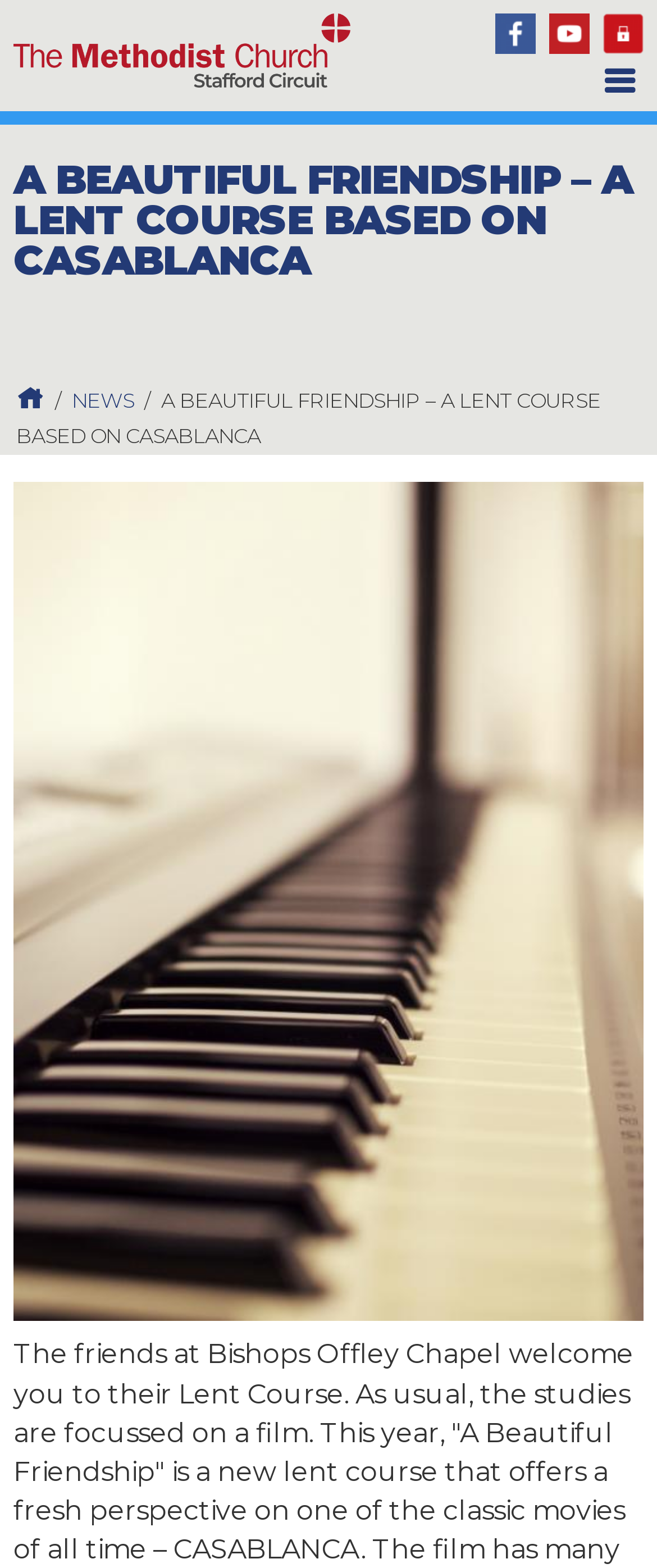Extract the main title from the webpage.

A BEAUTIFUL FRIENDSHIP – A LENT COURSE BASED ON CASABLANCA